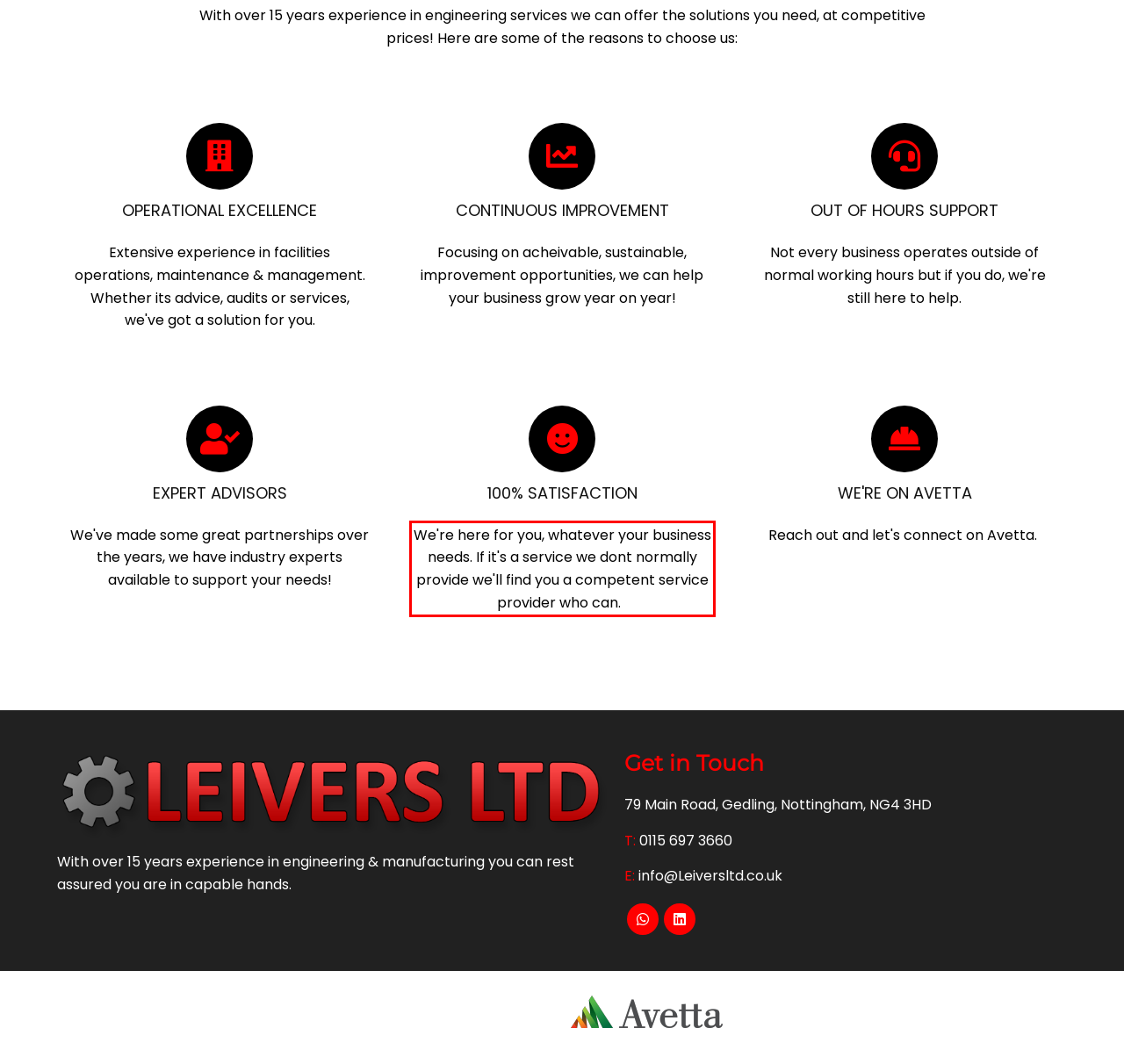There is a screenshot of a webpage with a red bounding box around a UI element. Please use OCR to extract the text within the red bounding box.

We're here for you, whatever your business needs. If it's a service we dont normally provide we'll find you a competent service provider who can.